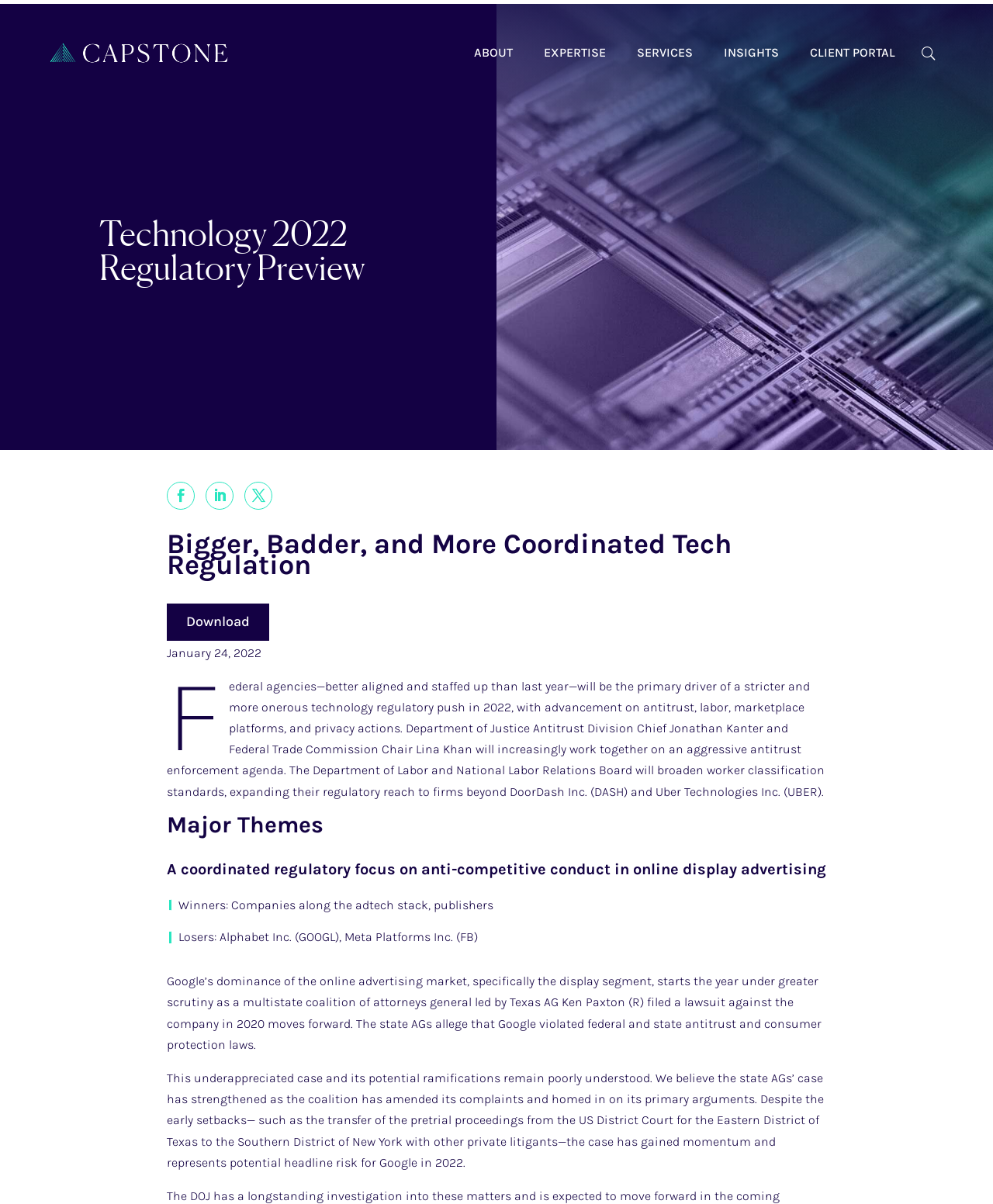What is the primary driver of stricter tech regulation in 2022?
Please craft a detailed and exhaustive response to the question.

According to the webpage, federal agencies—better aligned and staffed up than last year—will be the primary driver of a stricter and more onerous technology regulatory push in 2022.